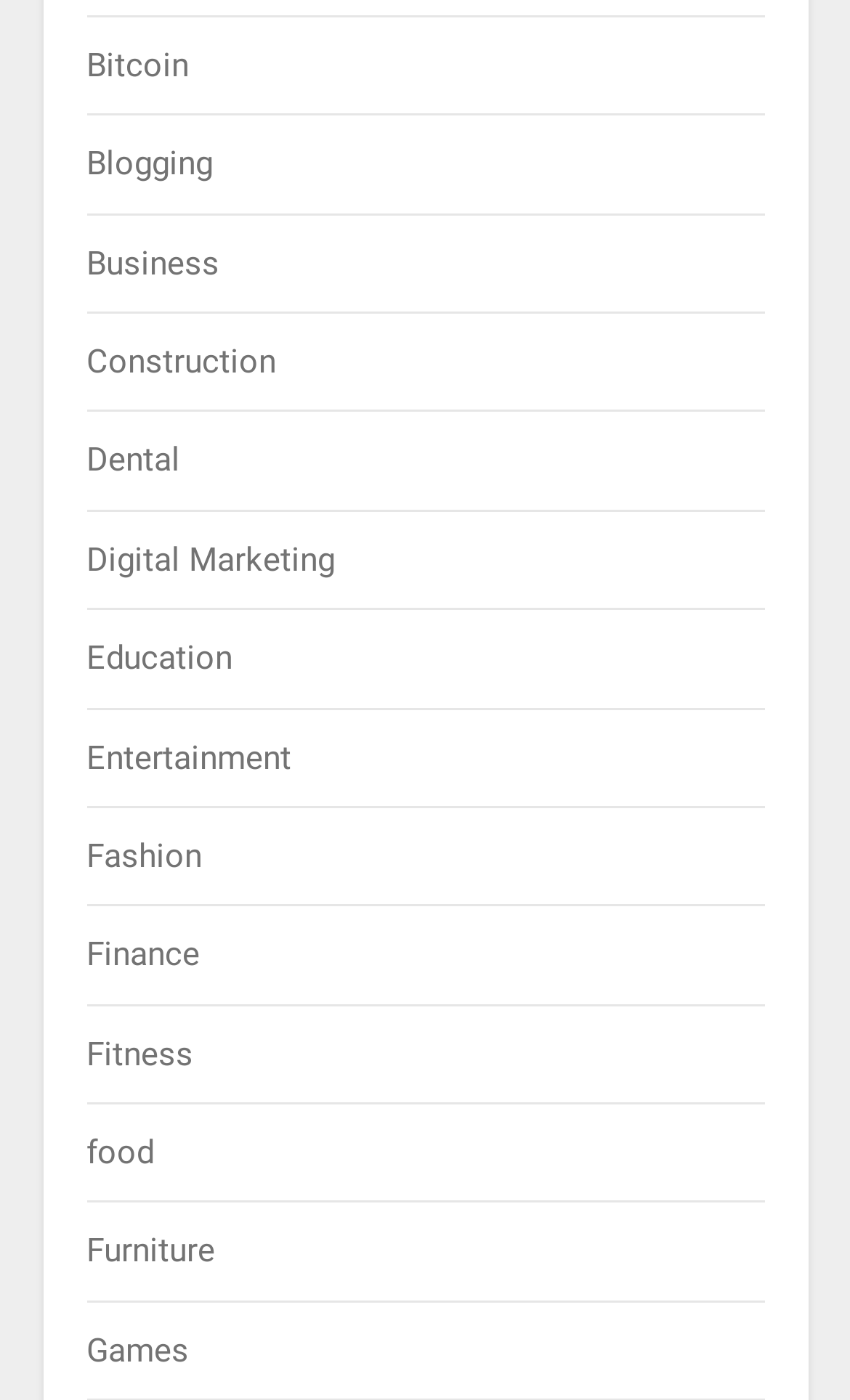Is there a category for Digital Marketing?
Please provide an in-depth and detailed response to the question.

I searched the list of links and found that there is a category for Digital Marketing, which is located near the middle of the list.